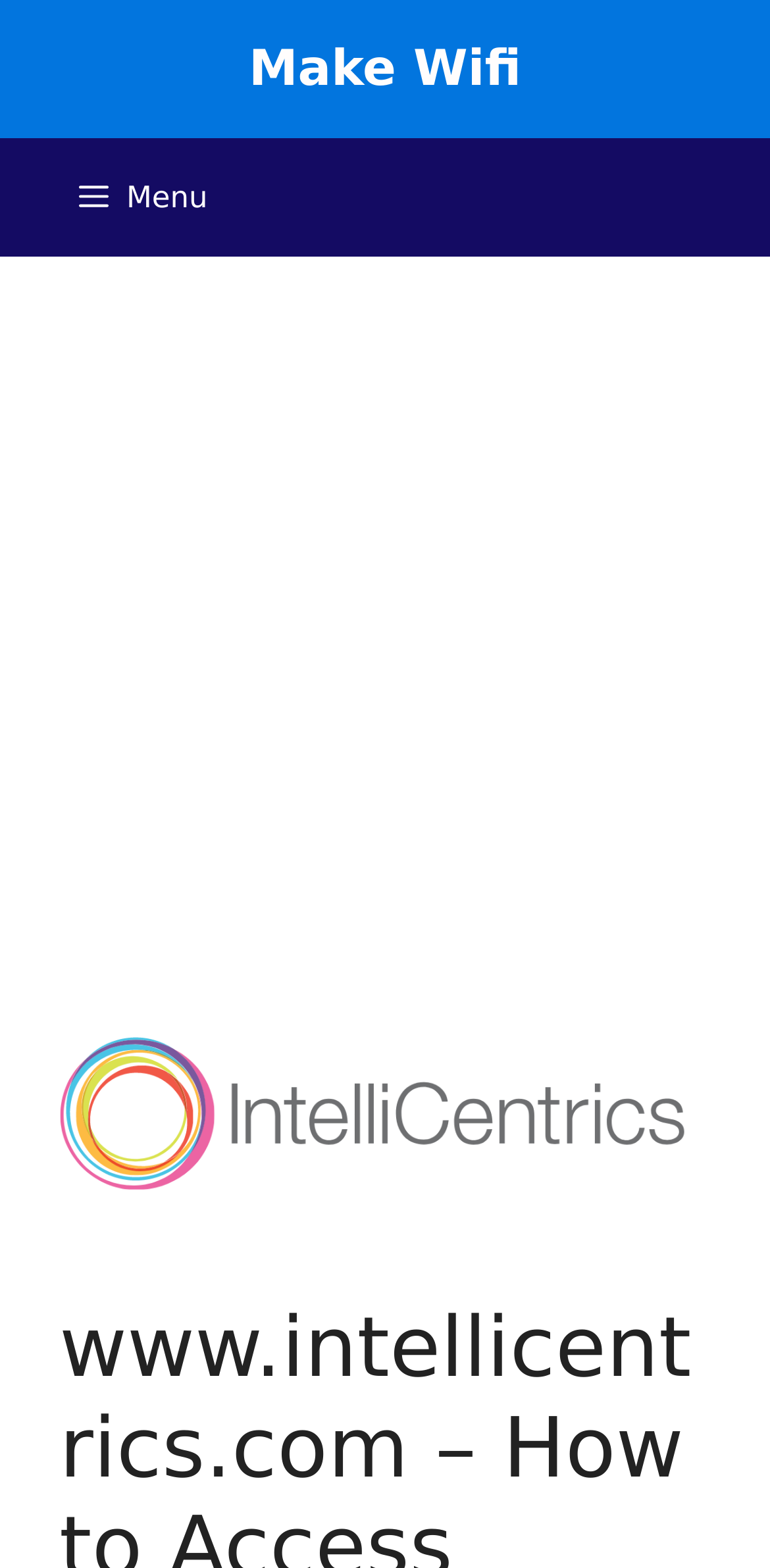Respond concisely with one word or phrase to the following query:
Is the menu button expanded?

No